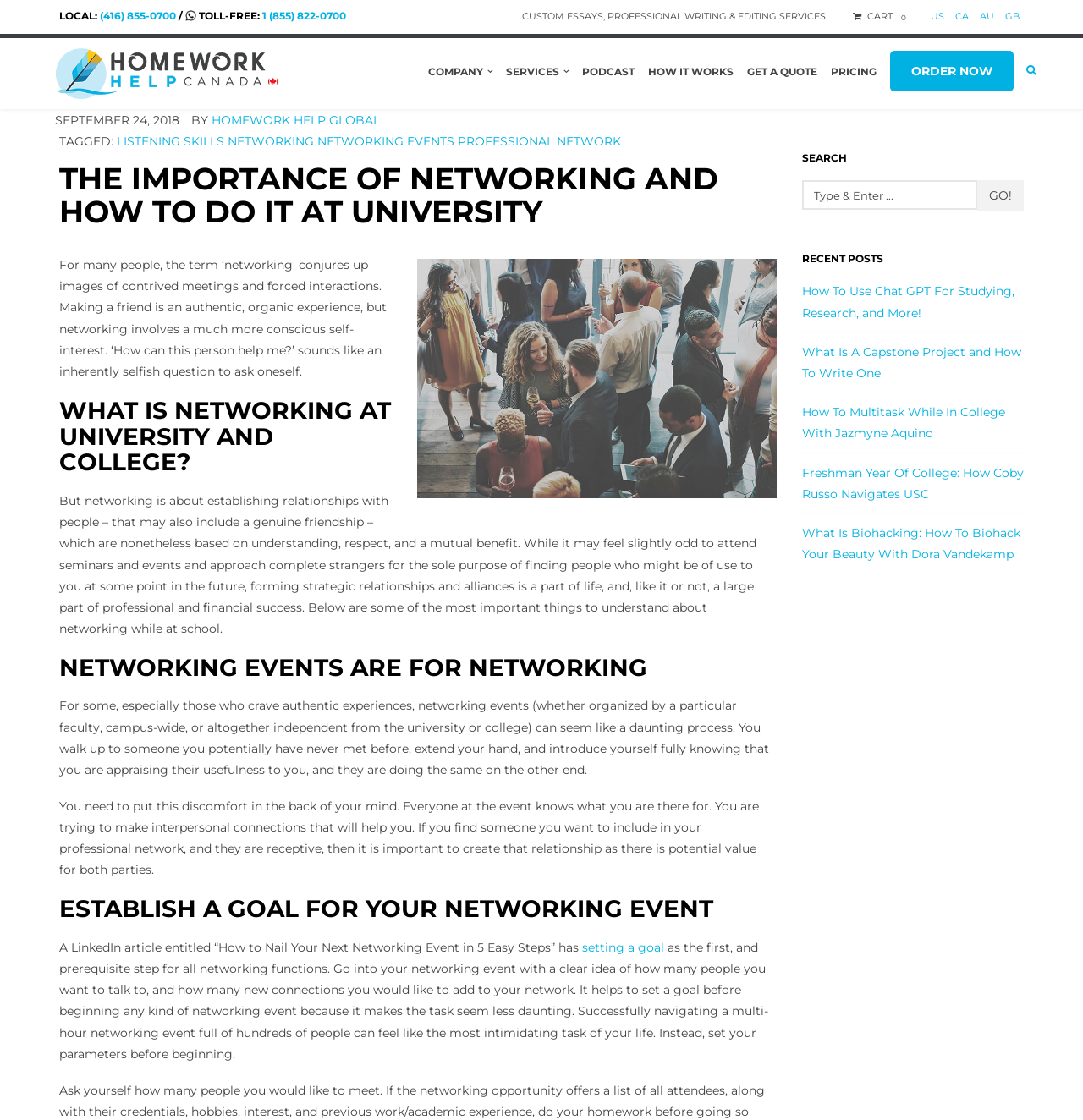Determine the bounding box coordinates for the region that must be clicked to execute the following instruction: "Read the article about listening skills".

[0.108, 0.119, 0.207, 0.133]